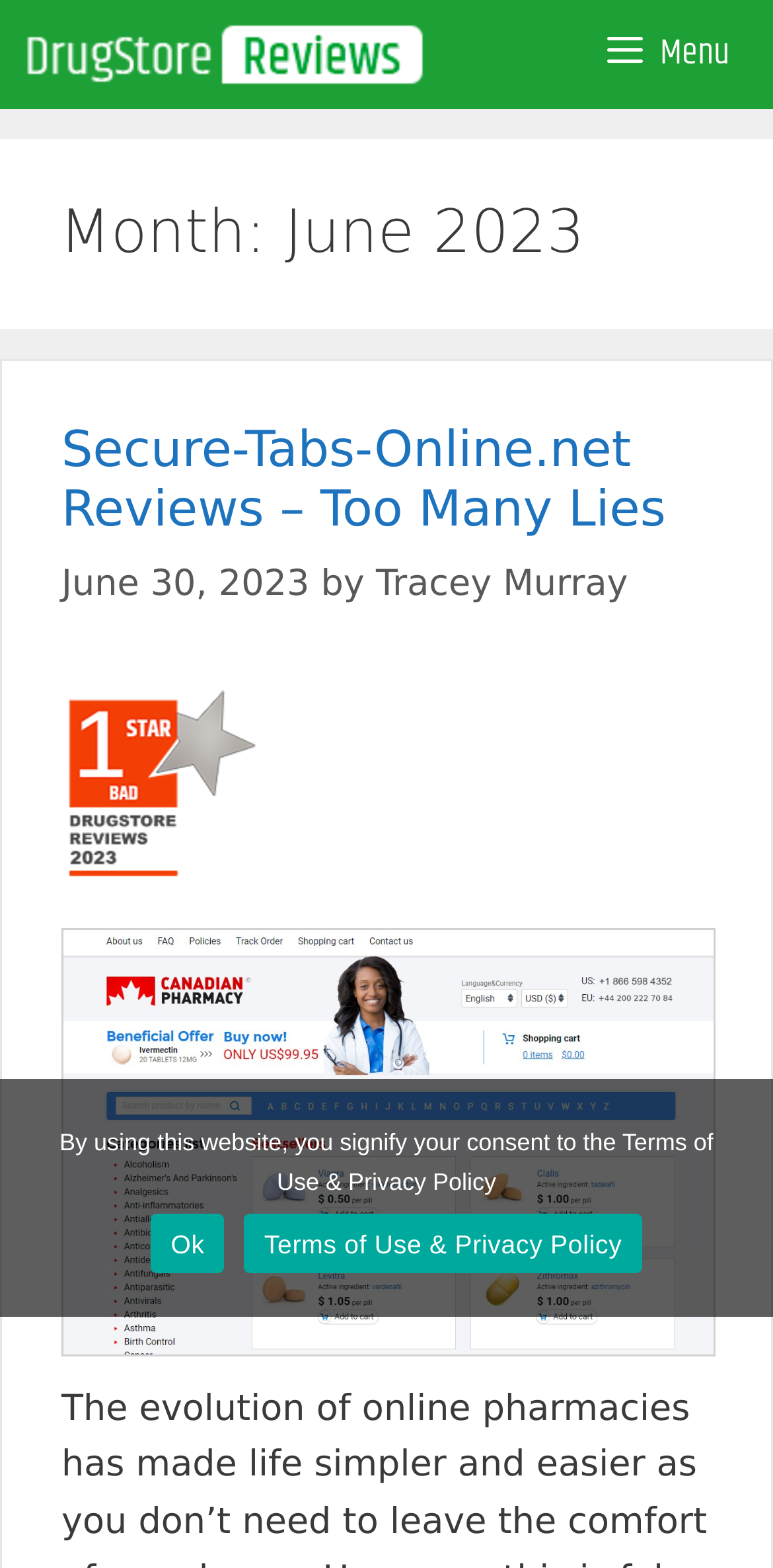Determine the bounding box coordinates of the area to click in order to meet this instruction: "Close the popup".

[0.901, 0.1, 0.973, 0.135]